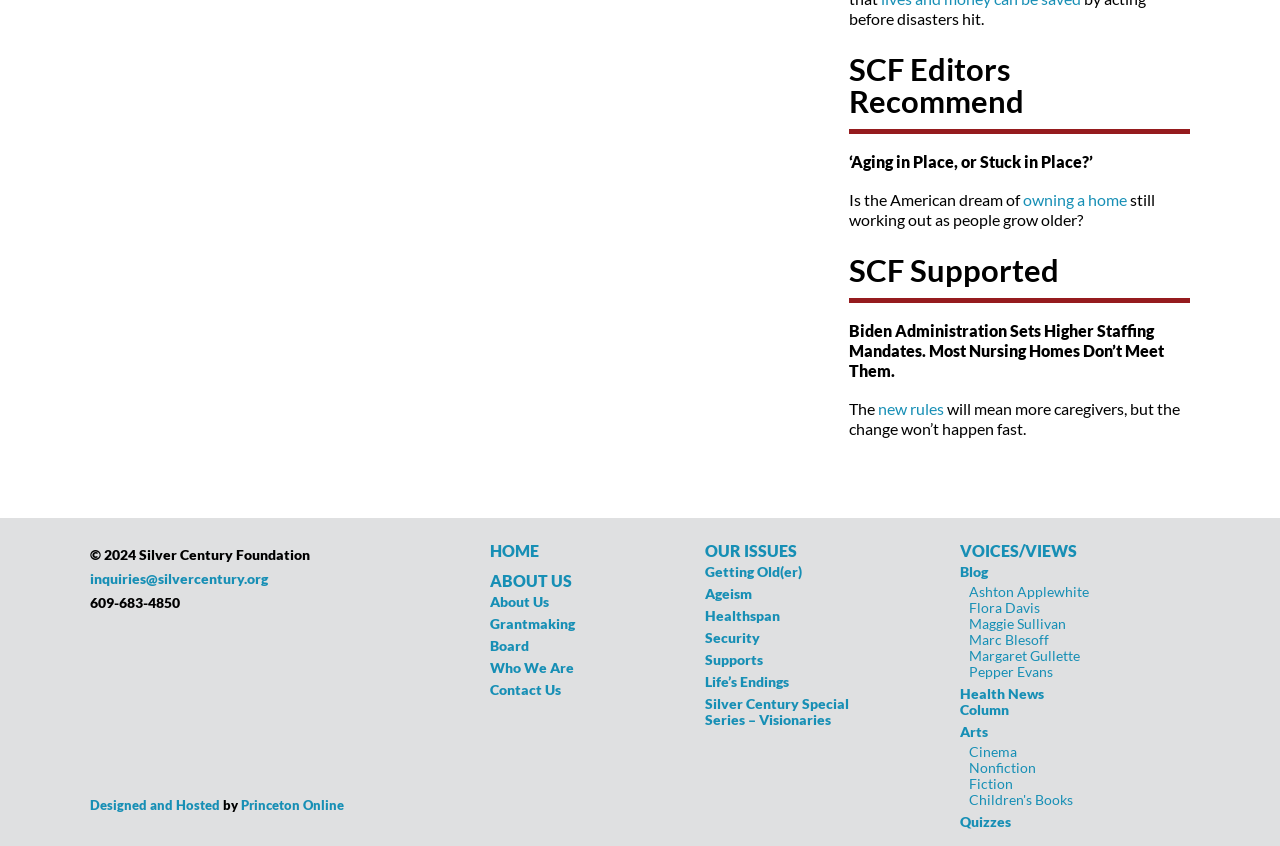Given the description "Who We Are", provide the bounding box coordinates of the corresponding UI element.

[0.383, 0.779, 0.448, 0.799]